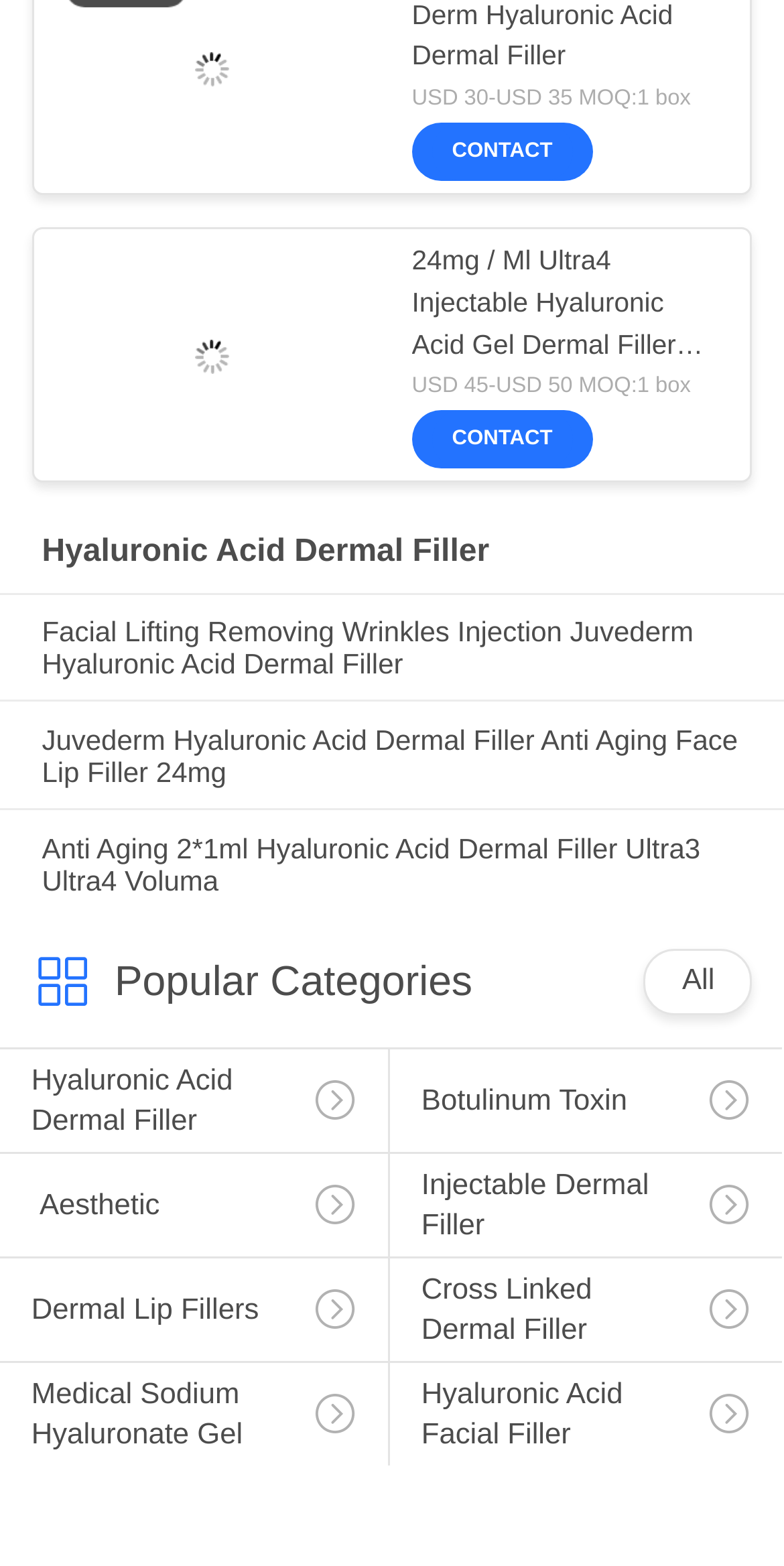Select the bounding box coordinates of the element I need to click to carry out the following instruction: "Browse Hyaluronic Acid Dermal Filler products".

[0.053, 0.342, 0.947, 0.365]